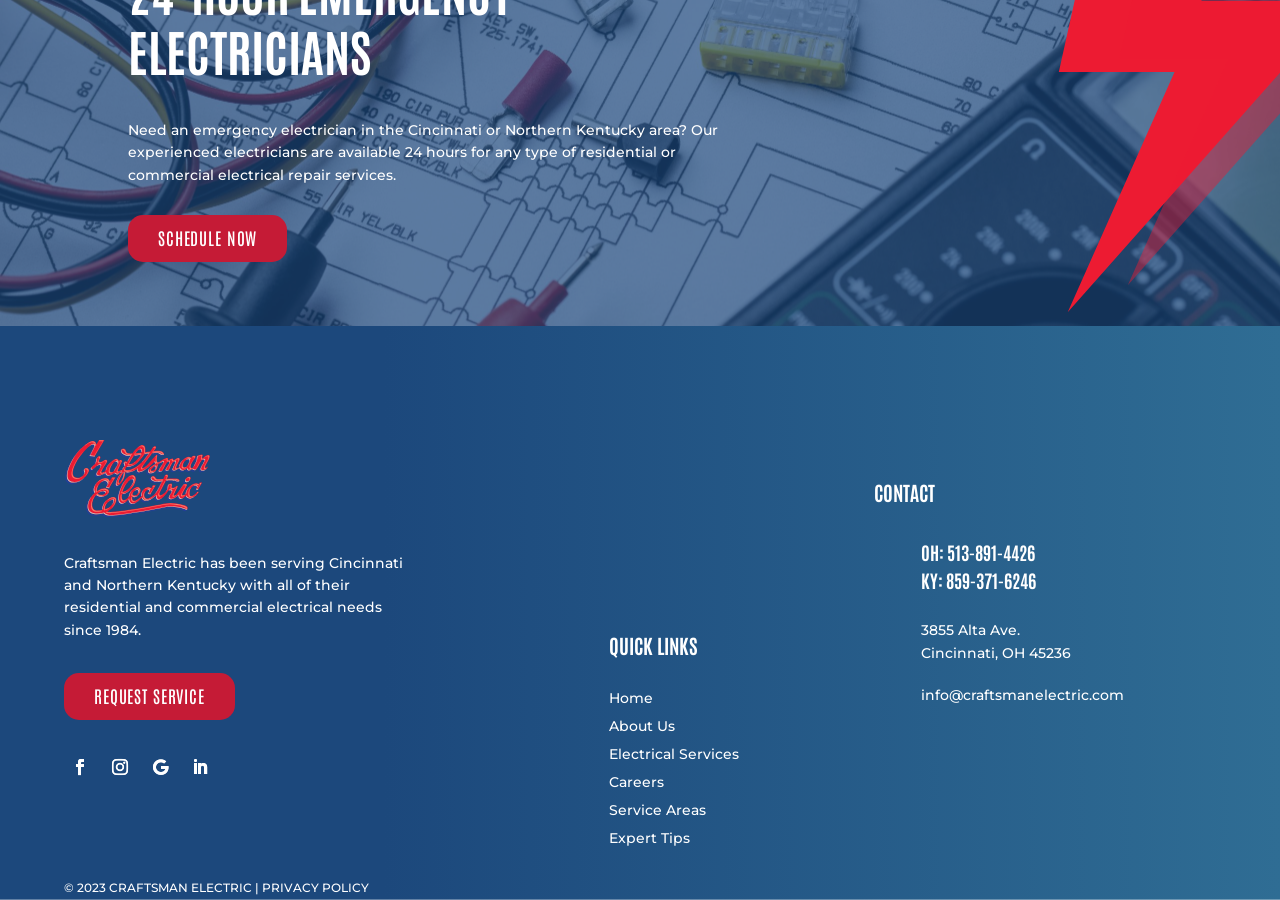Using the provided element description, identify the bounding box coordinates as (top-left x, top-left y, bottom-right x, bottom-right y). Ensure all values are between 0 and 1. Description: Electrical Services

[0.476, 0.827, 0.577, 0.847]